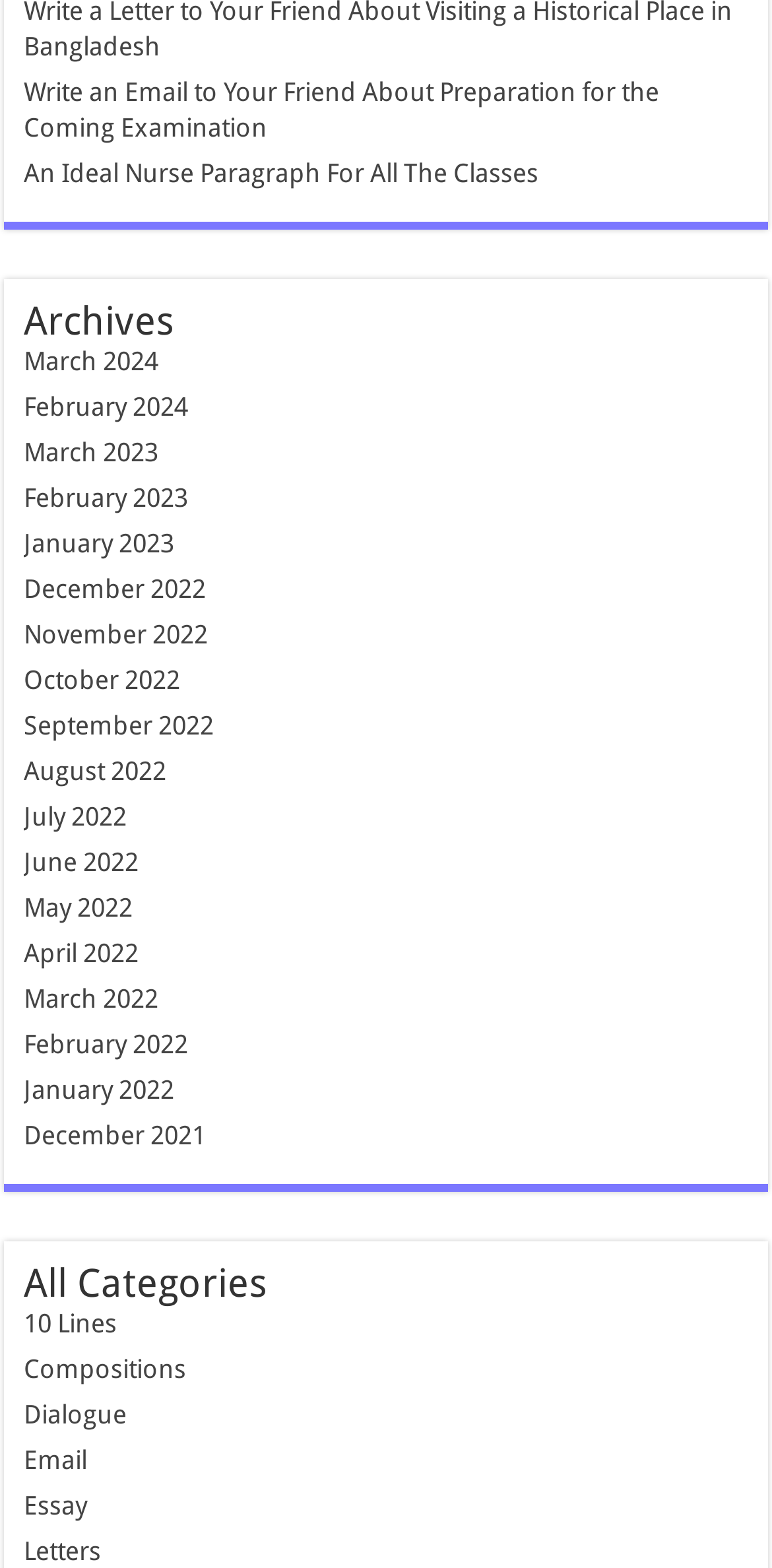Determine the bounding box coordinates of the element's region needed to click to follow the instruction: "Click on Health". Provide these coordinates as four float numbers between 0 and 1, formatted as [left, top, right, bottom].

None